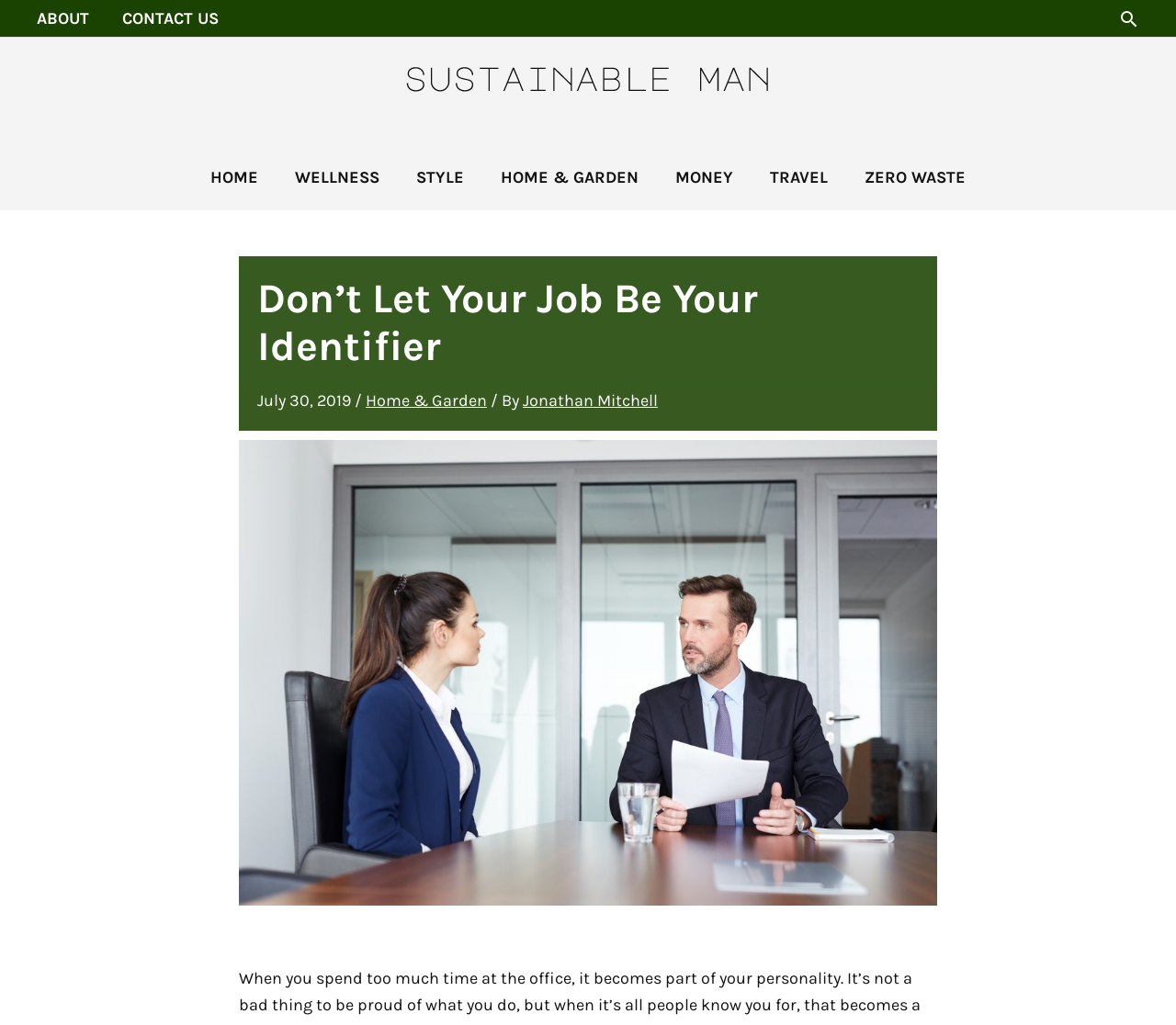What is the date of the article?
Provide a detailed and well-explained answer to the question.

The date of the article is 'July 30, 2019' which can be found below the main heading of the webpage, inside a static text element with a bounding box of [0.219, 0.381, 0.302, 0.401].